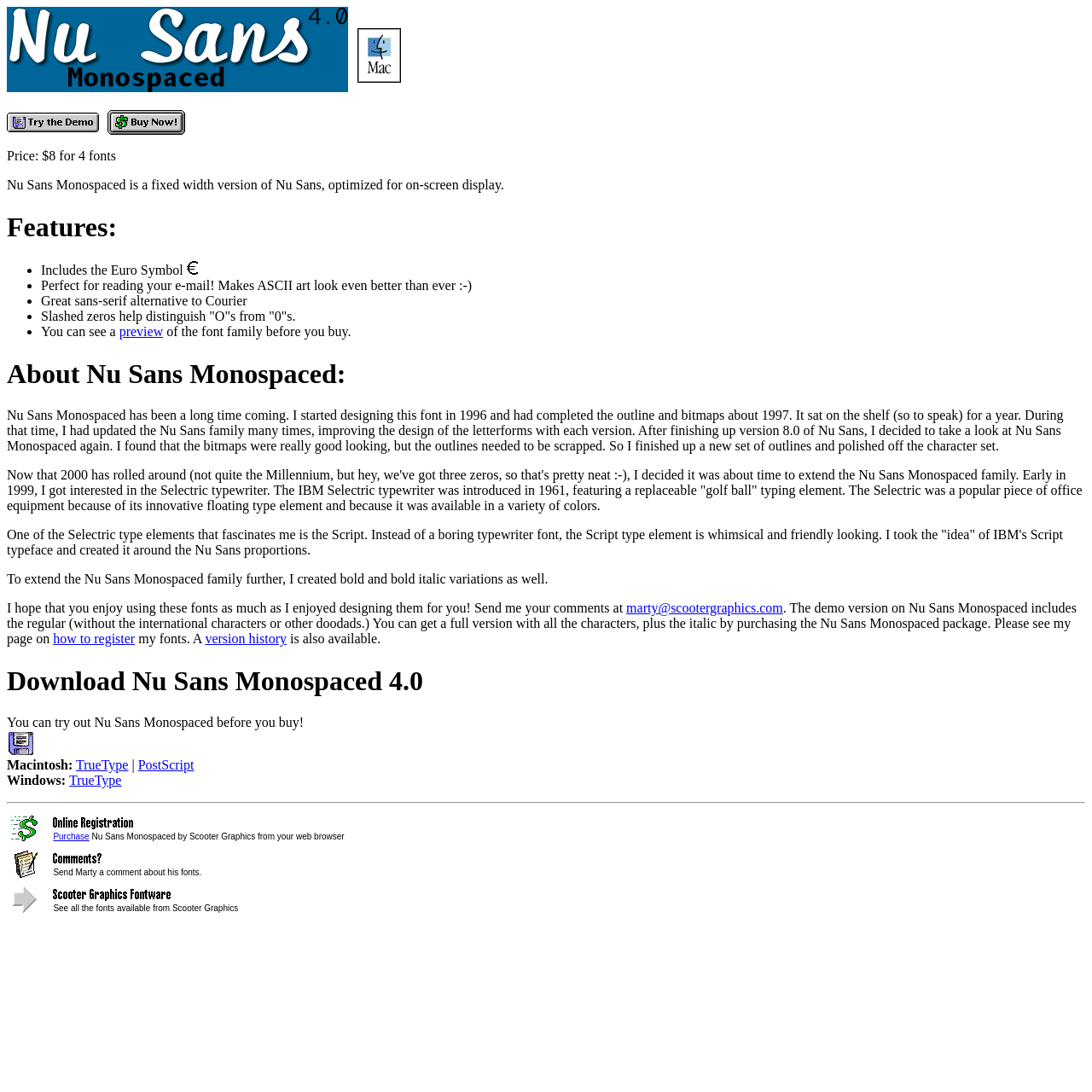Identify the bounding box coordinates for the UI element described by the following text: "TrueType". Provide the coordinates as four float numbers between 0 and 1, in the format [left, top, right, bottom].

[0.063, 0.708, 0.111, 0.721]